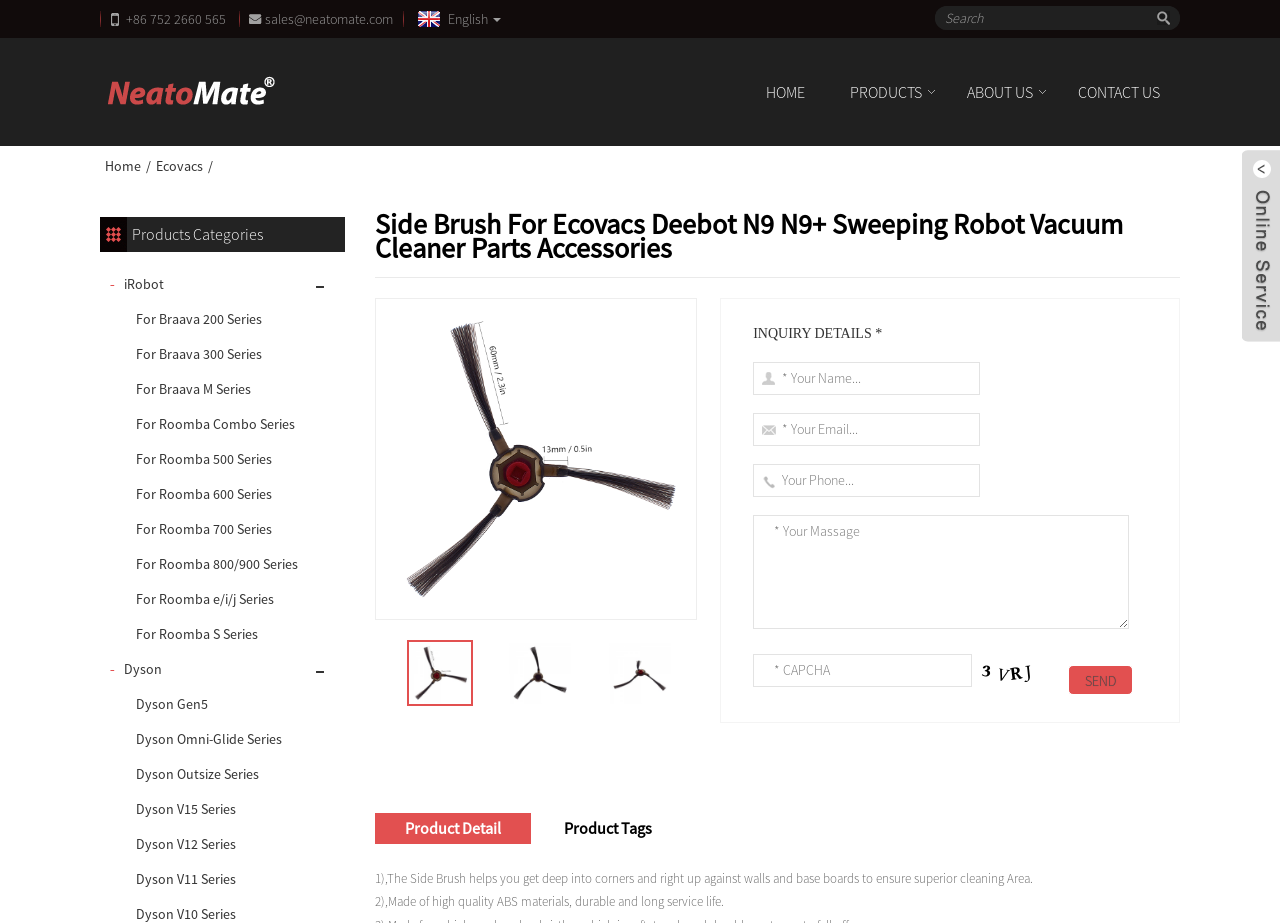What is the purpose of the side brush?
Answer the question in a detailed and comprehensive manner.

According to the product description, the side brush helps to get deep into corners and right up against walls and base boards to ensure superior cleaning area, which implies that its purpose is for deep cleaning.